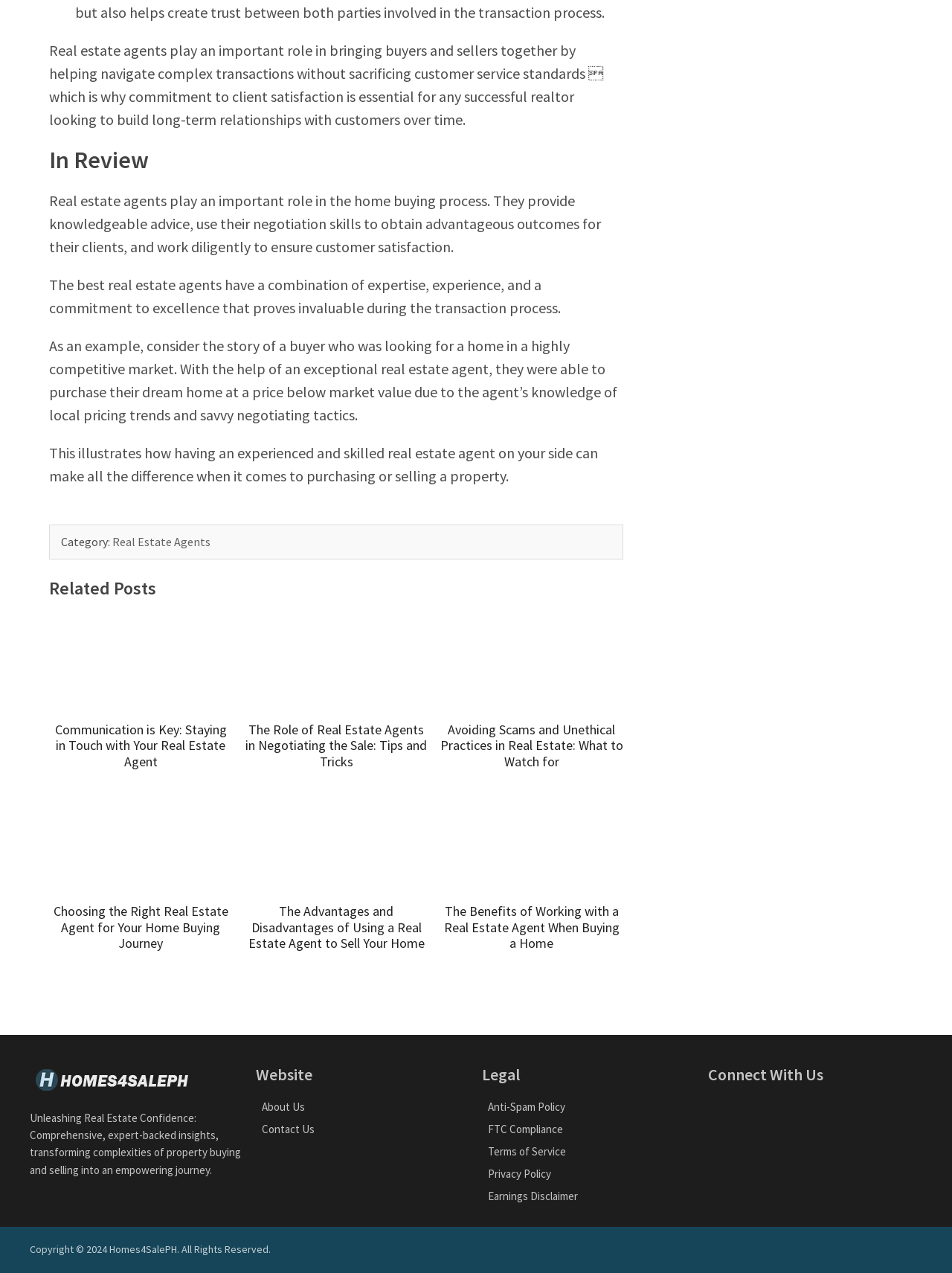Please find the bounding box coordinates of the element's region to be clicked to carry out this instruction: "Leave a comment".

None